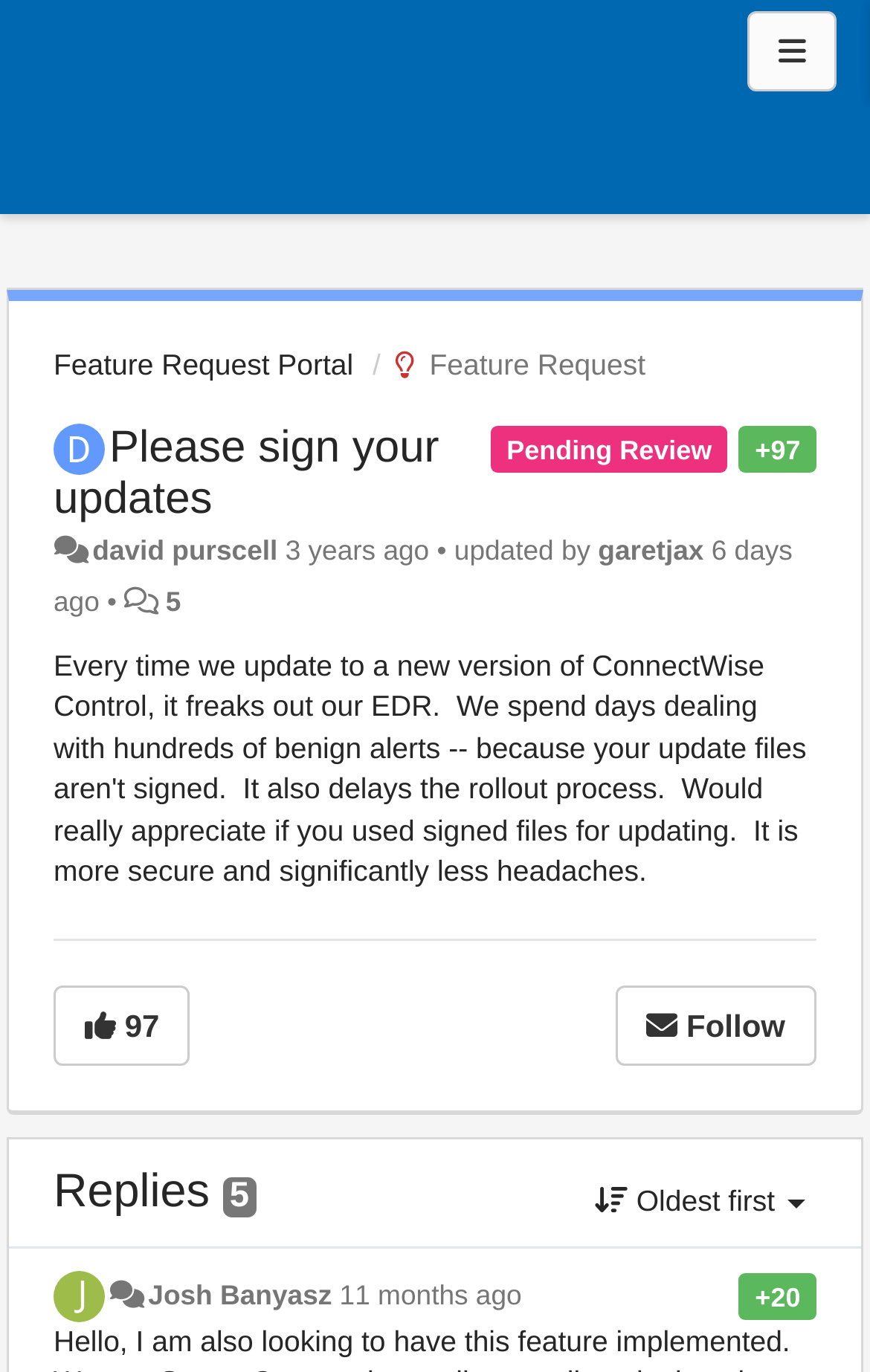Who created the feature request?
Answer the question with as much detail as possible.

The feature request was created by 'david purscell', as indicated by the link 'david purscell'.